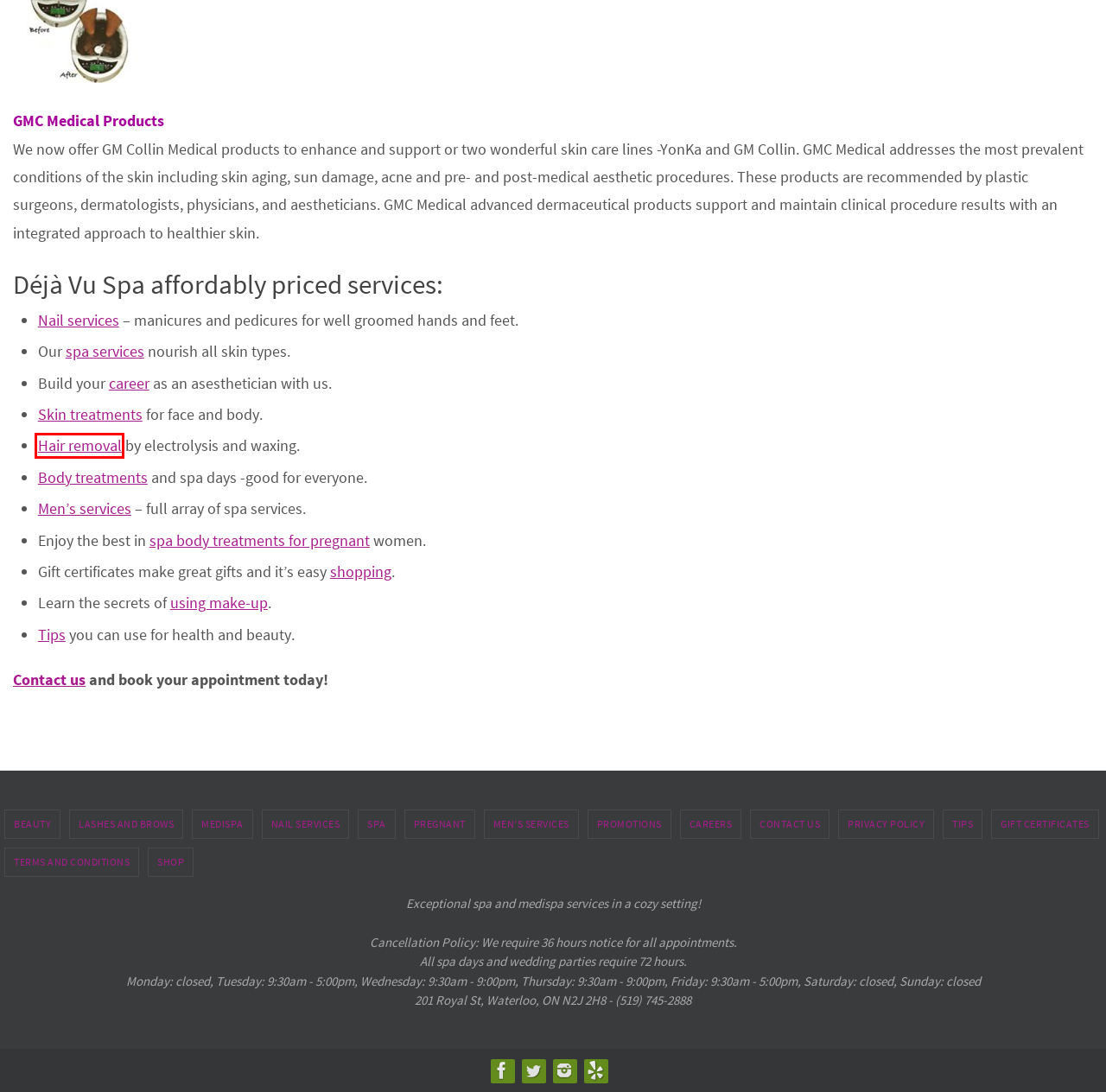You have a screenshot of a webpage, and a red bounding box highlights an element. Select the webpage description that best fits the new page after clicking the element within the bounding box. Options are:
A. Terms and Conditions – Deja Vu Spa & Medispa
B. Skin Treatments – Deja Vu Spa & Medispa
C. Body Treatments – Deja Vu Spa & Medispa
D. Pregnant – Deja Vu Spa & Medispa
E. Hair Removal – Deja Vu Spa & Medispa
F. Deja Vu Spa & Medispa – Deja Vu Spa & Medispa
G. Contact Us – Deja Vu Spa & Medispa
H. Privacy Policy – Deja Vu Spa & Medispa

E